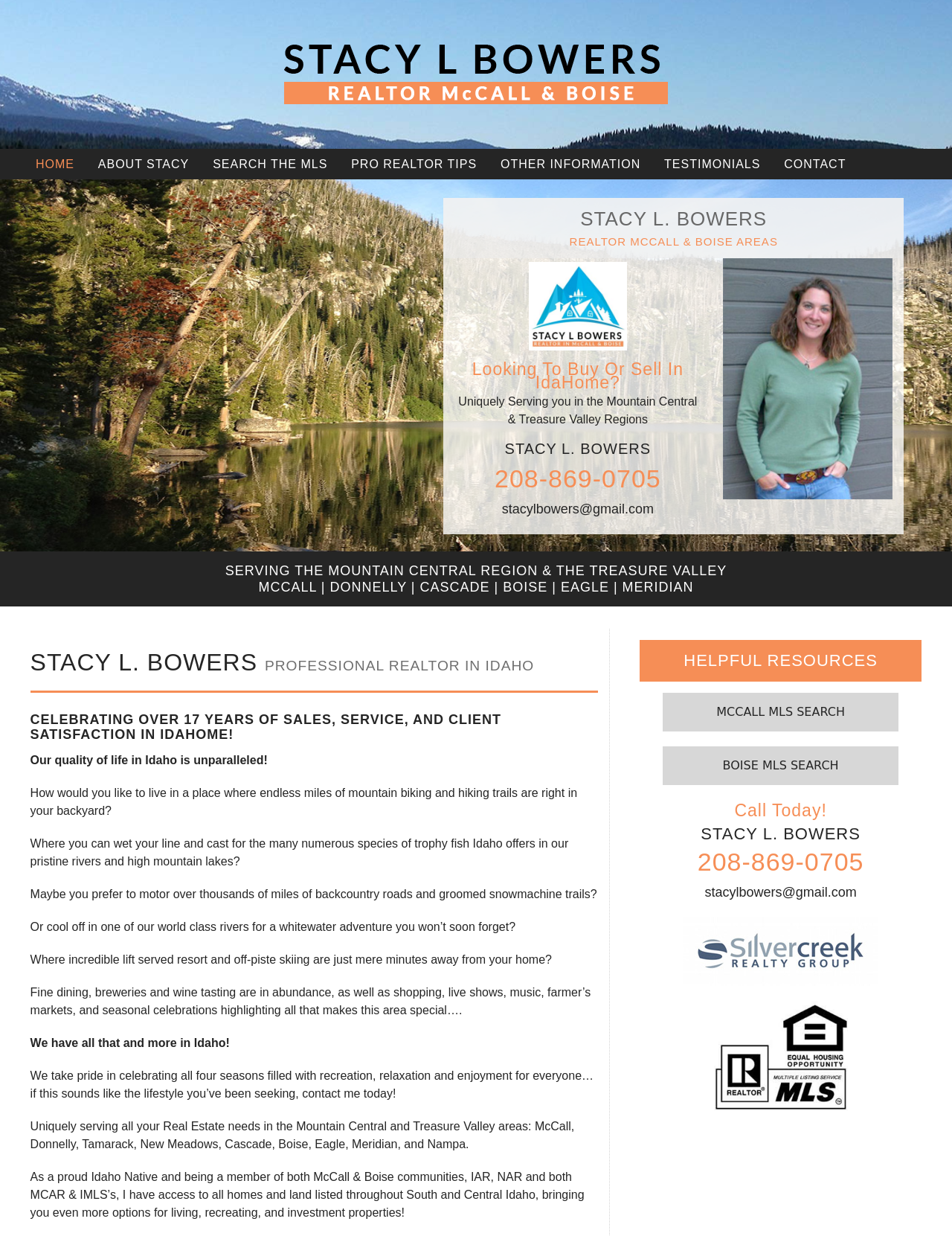Articulate a complete and detailed caption of the webpage elements.

This webpage is about Stacy L. Bowers, a realtor serving the McCall and Boise areas in Idaho. At the top of the page, there is a navigation menu with links to different sections of the website, including "HOME", "ABOUT STACY", "SEARCH THE MLS", and more. Below the navigation menu, there is a large image that spans the width of the page, with a heading "STACY L. BOWERS" and a subheading "REALTOR MCCALL & BOISE AREAS".

The main content of the page is divided into two columns. The left column has a series of headings and paragraphs that describe the benefits of living in Idaho, including its natural beauty, outdoor recreational opportunities, and high quality of life. The text is accompanied by several images, including a photo of Stacy L. Bowers and a logo of the Realtor association.

The right column has a section titled "SERVING THE MOUNTAIN CENTRAL REGION & THE TREASURE VALLEY" with a list of cities and areas served by Stacy L. Bowers. Below this, there is a section titled "HELPFUL RESOURCES" with links to MLS searches for McCall and Boise, as well as contact information for Stacy L. Bowers, including her phone number and email address.

At the bottom of the page, there is a complementary section with an image and a heading "Call Today!" followed by Stacy L. Bowers' contact information again. There is also a link to a website called "silvercreek" and an image of the Realtor logo.